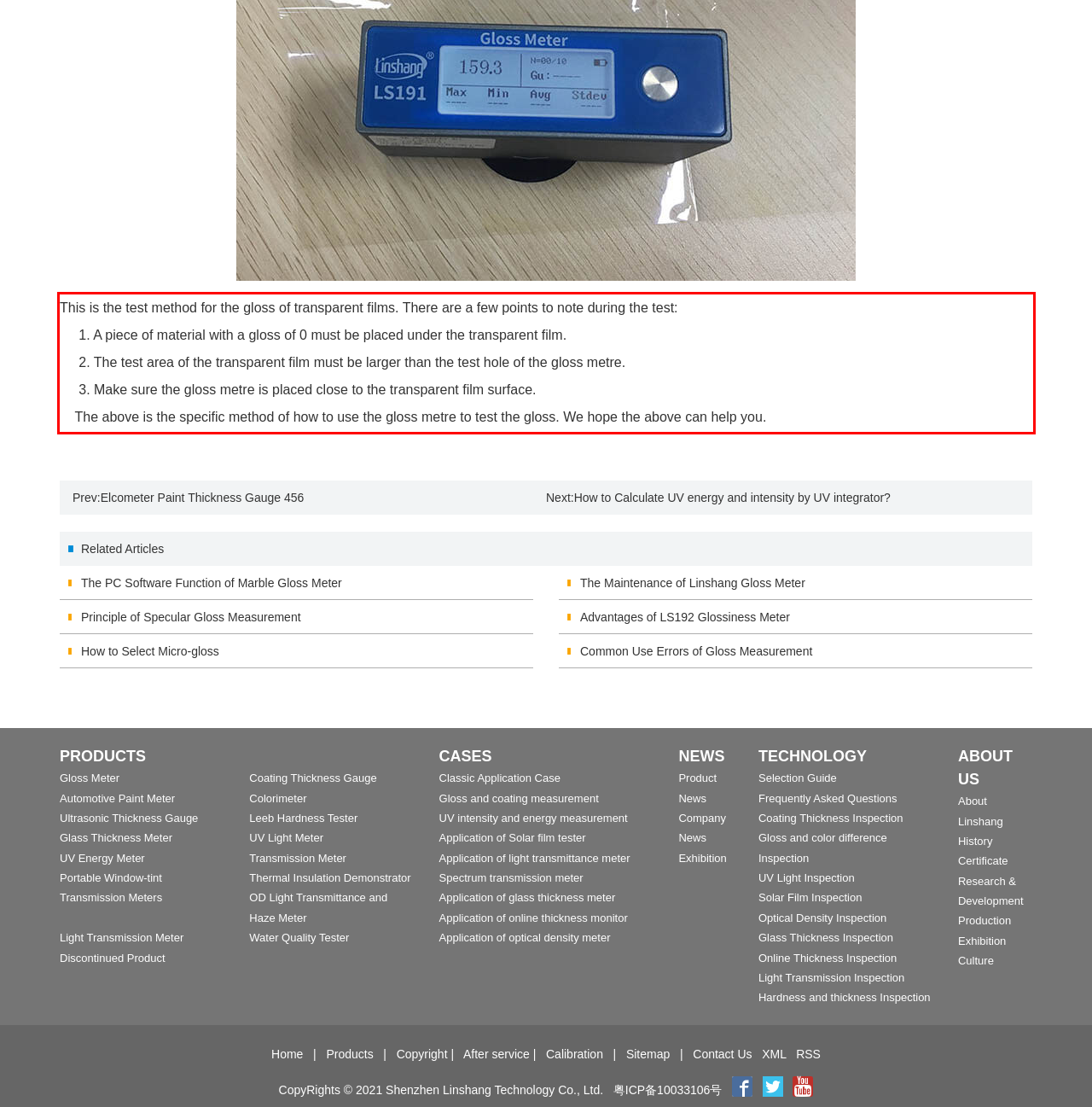Please examine the webpage screenshot containing a red bounding box and use OCR to recognize and output the text inside the red bounding box.

This is the test method for the gloss of transparent films. There are a few points to note during the test: 1. A piece of material with a gloss of 0 must be placed under the transparent film. 2. The test area of the transparent film must be larger than the test hole of the gloss metre. 3. Make sure the gloss metre is placed close to the transparent film surface. The above is the specific method of how to use the gloss metre to test the gloss. We hope the above can help you.